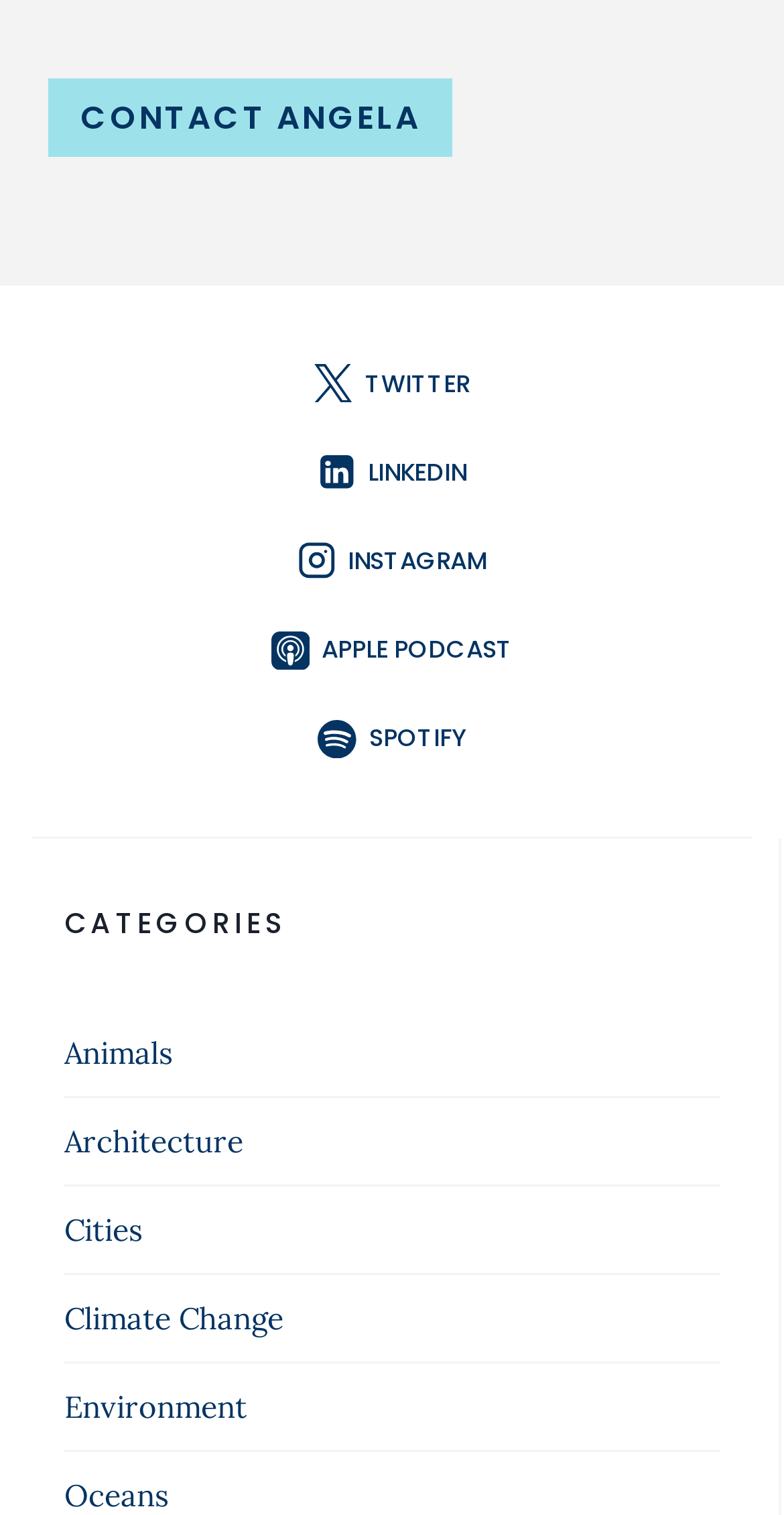Provide a brief response to the question using a single word or phrase: 
How many categories are there?

6